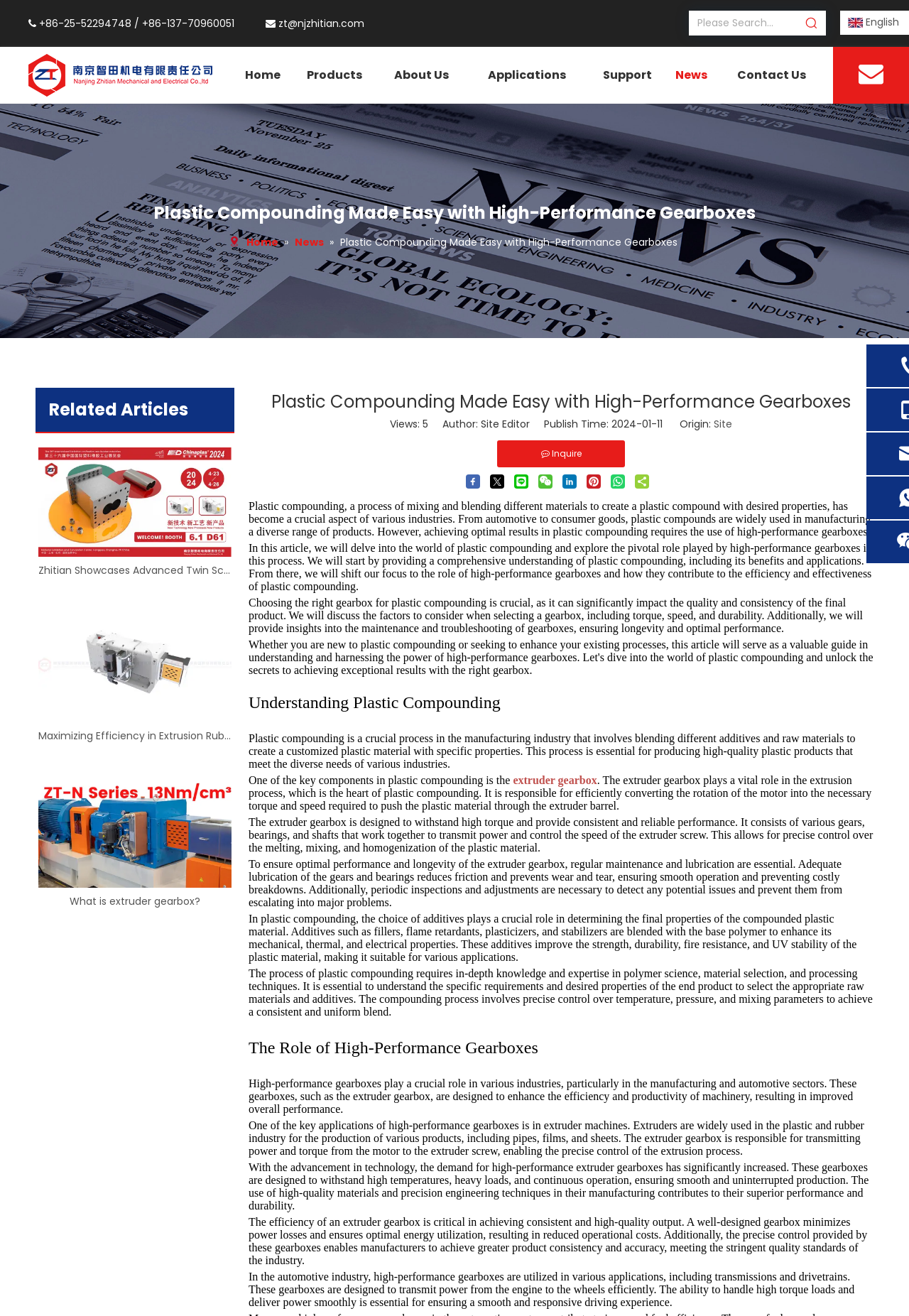What is the language of the webpage?
Please provide a comprehensive and detailed answer to the question.

The language of the webpage is English, which can be determined by the text content on the webpage, including the article, headings, and navigation menu.